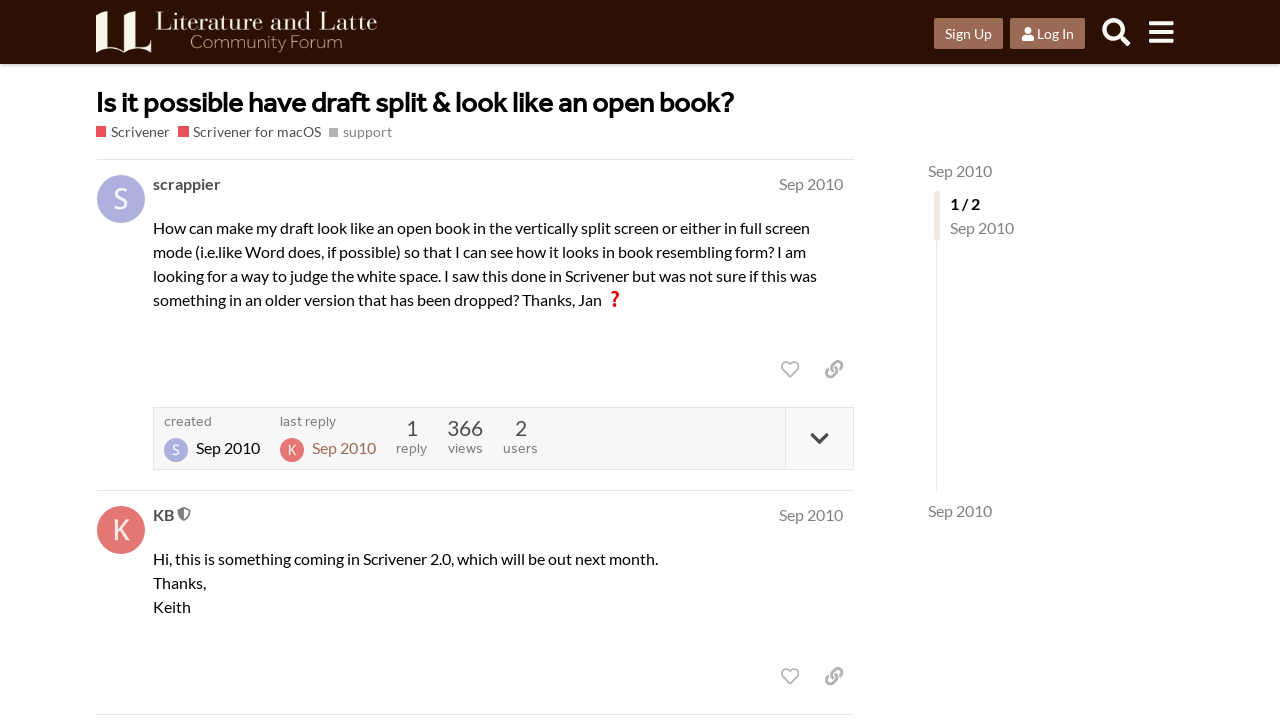Identify the bounding box coordinates of the section that should be clicked to achieve the task described: "View post details".

[0.076, 0.218, 0.713, 0.673]